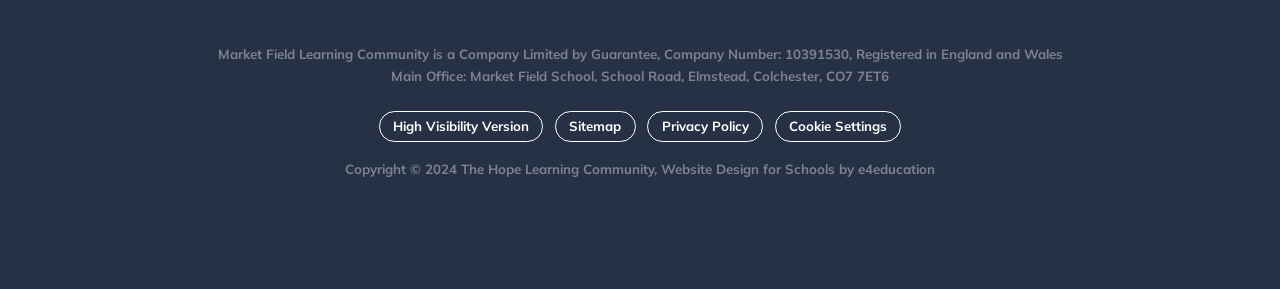Reply to the question below using a single word or brief phrase:
What is the company number of Market Field Learning Community?

10391530